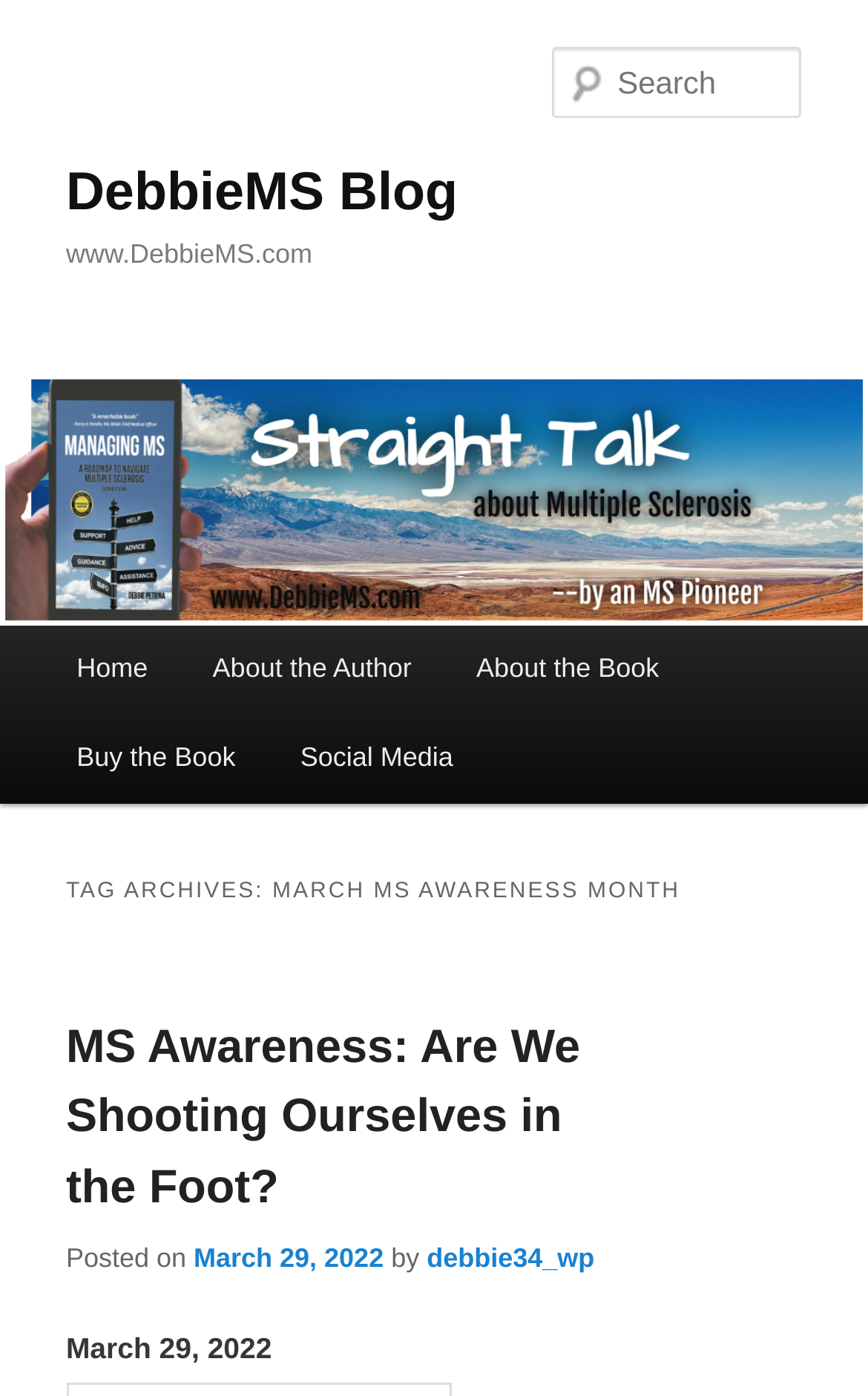Detail the webpage's structure and highlights in your description.

The webpage is a blog titled "DebbieMS Blog" with a focus on March MS Awareness Month. At the top, there are two "Skip to" links, one for primary content and one for secondary content, positioned at the very top left corner of the page. 

Below these links, the blog's title "DebbieMS Blog" is displayed prominently, with a smaller text "www.DebbieMS.com" underneath it. To the right of the title, there is a large image with the same name "DebbieMS Blog". 

A search bar is located near the top right corner of the page, with a placeholder text "Search Search". 

The main menu is situated below the image, with six links: "Home", "About the Author", "About the Book", "Buy the Book", and "Social Media". These links are arranged horizontally, with "Home" on the left and "Social Media" on the right.

The main content of the page is a blog post titled "MS Awareness: Are We Shooting Ourselves in the Foot?", which is categorized under "TAG ARCHIVES: MARCH MS AWARENESS MONTH". The post's title is followed by a link to the post itself, and then a section with the post's metadata, including the date "March 29, 2022" and the author "debbie34_wp".